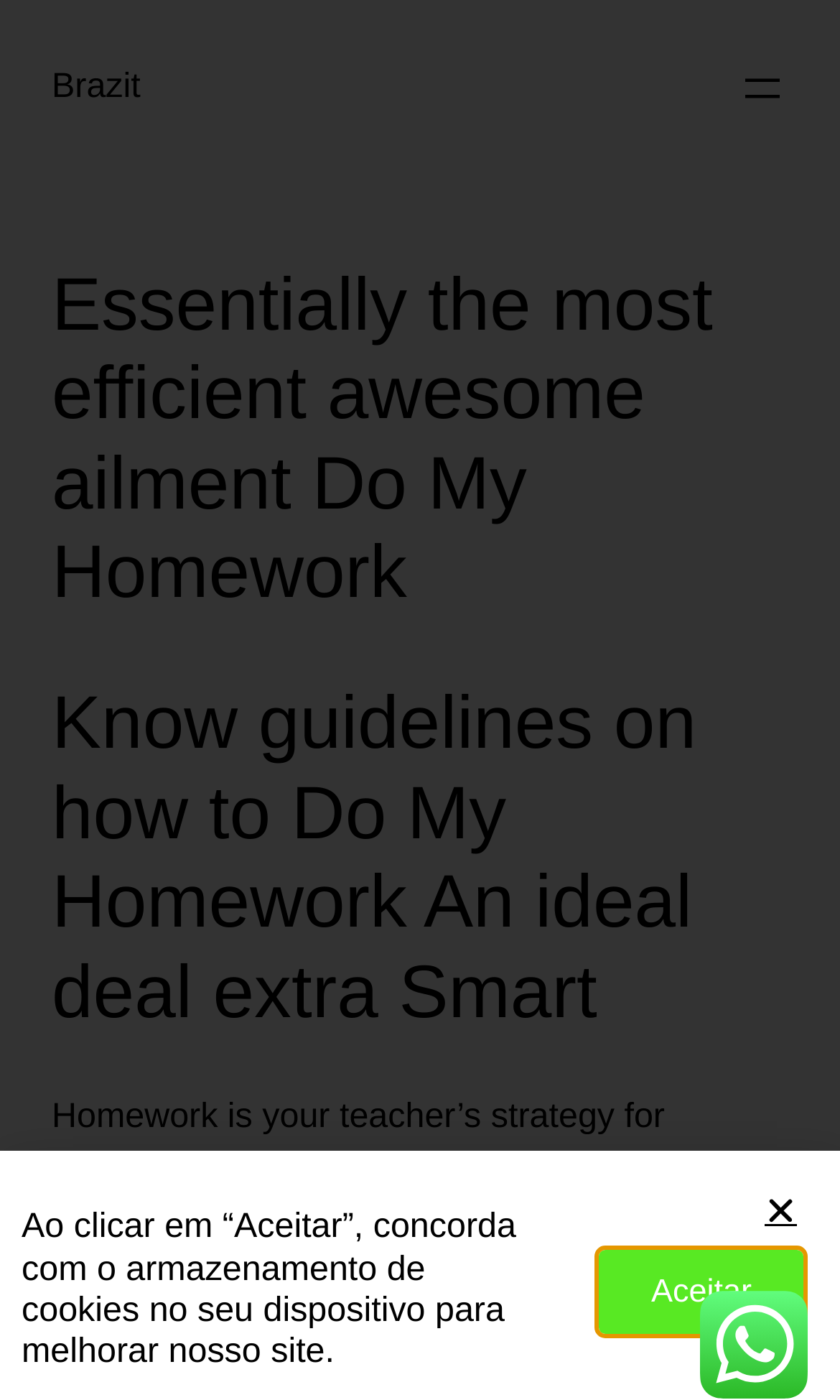Identify the main title of the webpage and generate its text content.

Essentially the most efficient awesome ailment Do My Homework